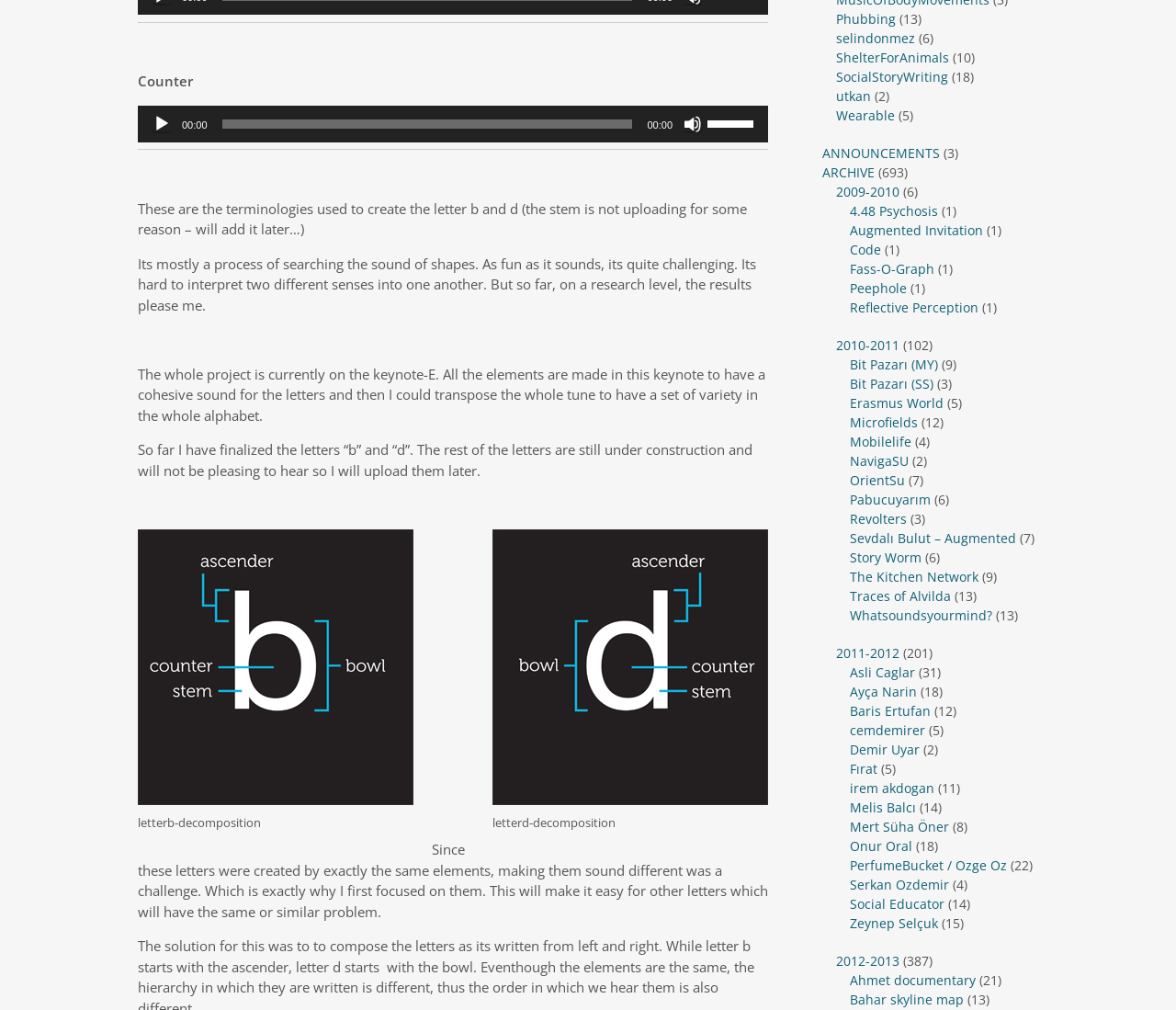For the following element description, predict the bounding box coordinates in the format (top-left x, top-left y, bottom-right x, bottom-right y). All values should be floating point numbers between 0 and 1. Description: Mobilelife

[0.723, 0.429, 0.775, 0.446]